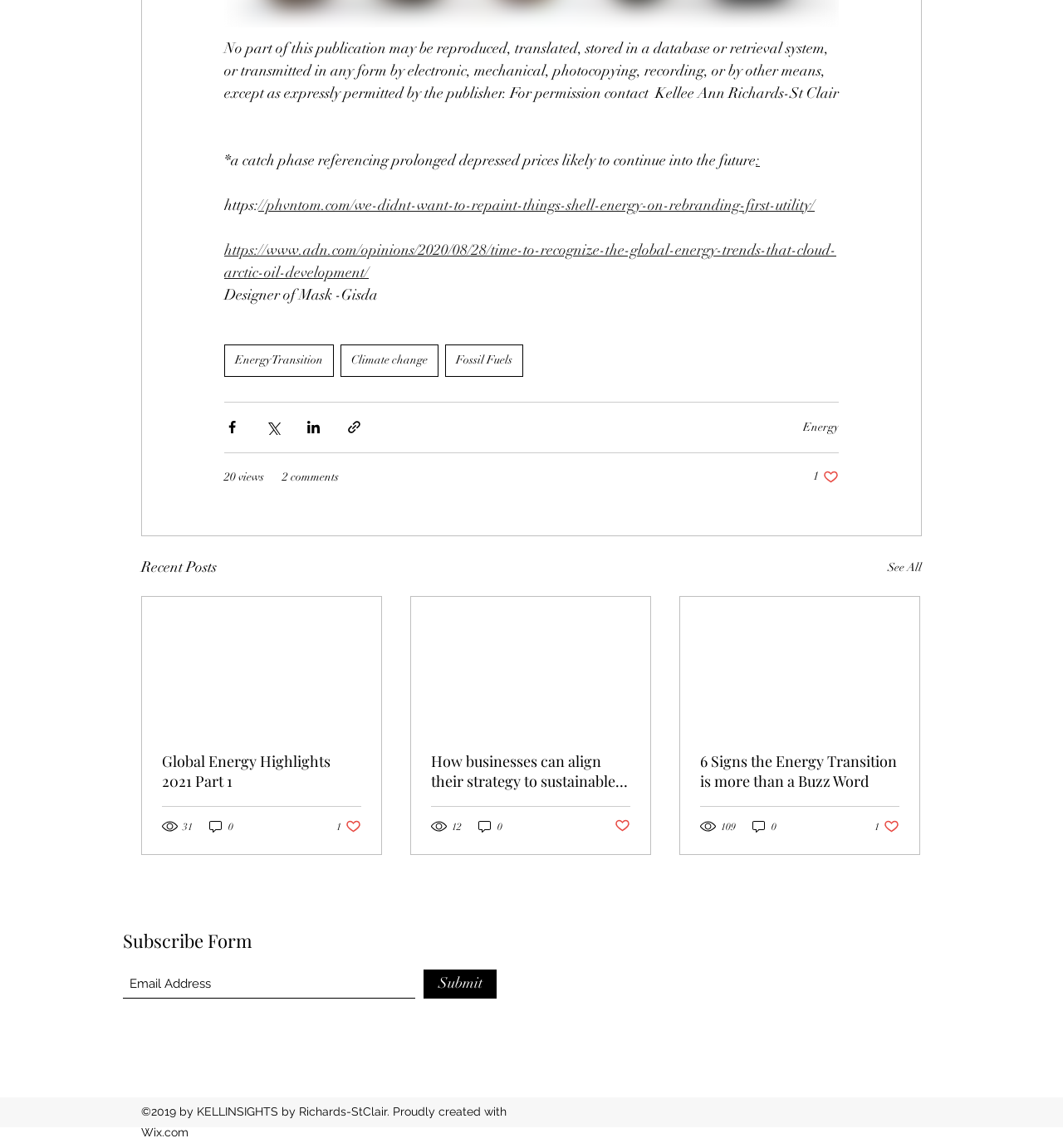Find the bounding box coordinates of the UI element according to this description: "0".

[0.195, 0.713, 0.221, 0.727]